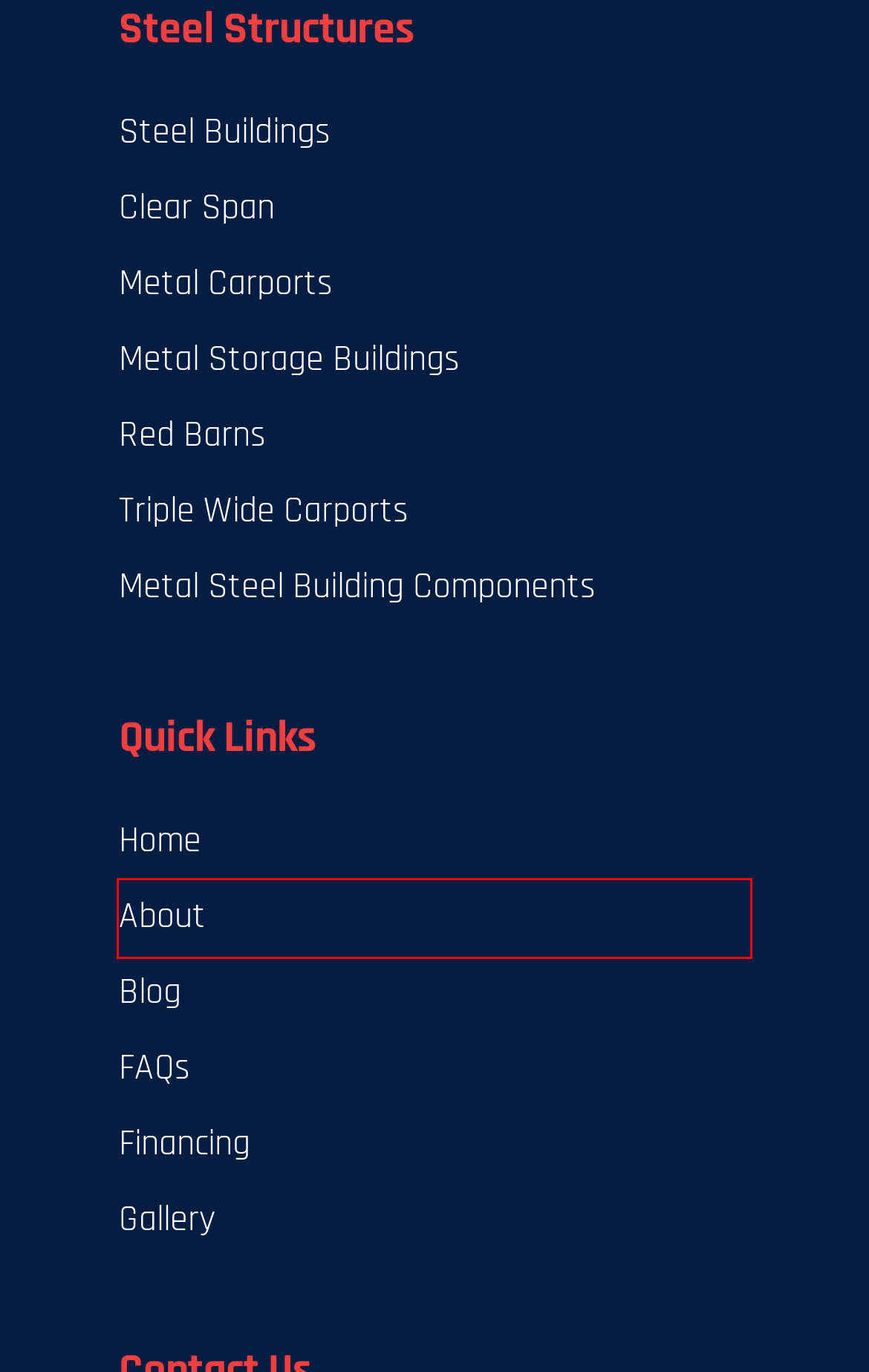You have a screenshot of a webpage with a red bounding box around an element. Identify the webpage description that best fits the new page that appears after clicking the selected element in the red bounding box. Here are the candidates:
A. Highest Rated Steel Buildings | California All Steel
B. ClearSpan Steel Buildings | California All Steel
C. About California All Steel
D. Quality Metal Building Components & Parts | California All Steel
E. Metal Storage Buildings | California All Steel
F. Finance Your Next Steel Building - California All Steel
G. Triple Wide Carports | Durable Steel Structures | California All Steel
H. Steel Building Gallery - California All Steel

C